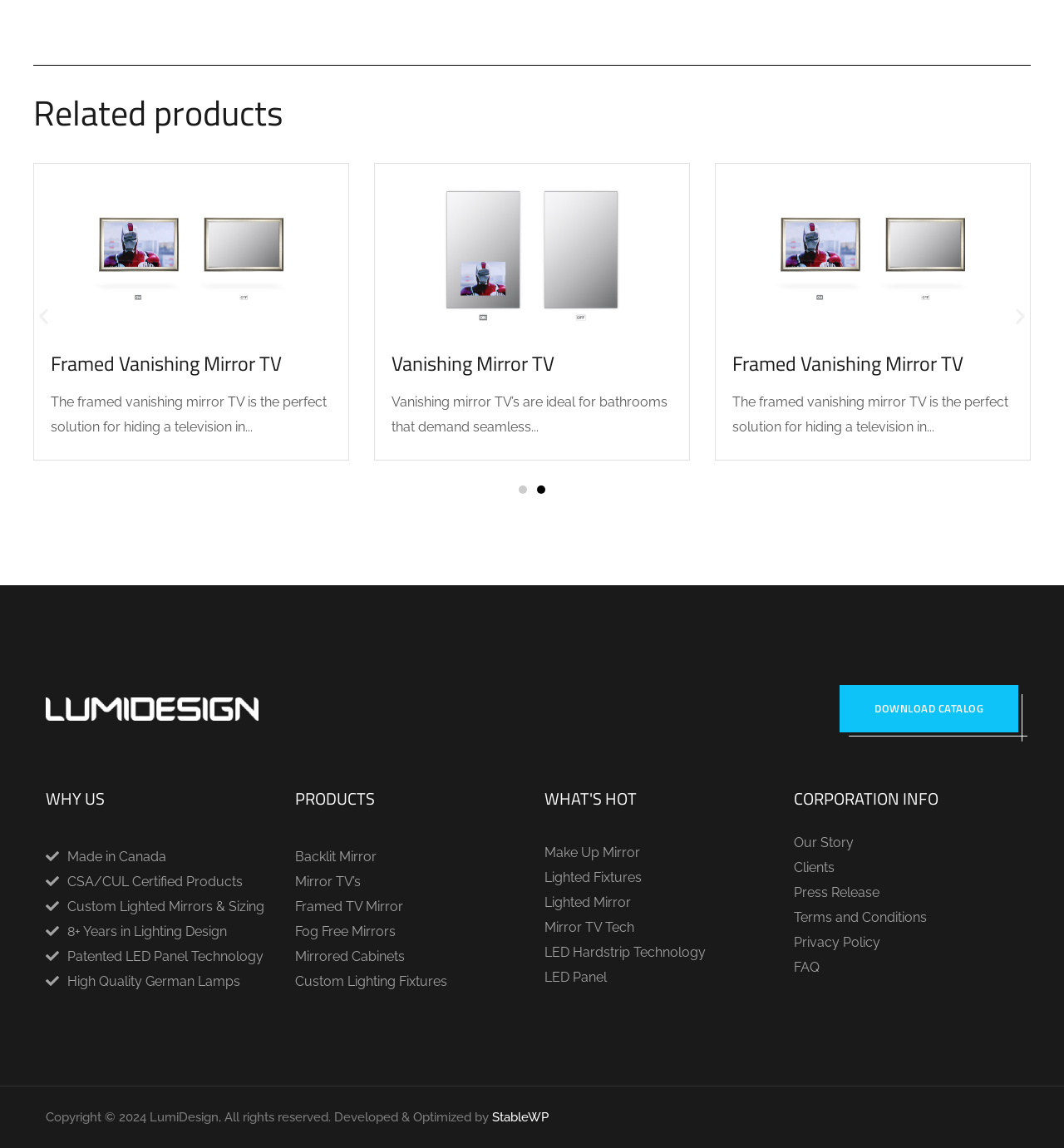What is the certification mentioned on the webpage?
Give a single word or phrase as your answer by examining the image.

CSA/CUL Certified